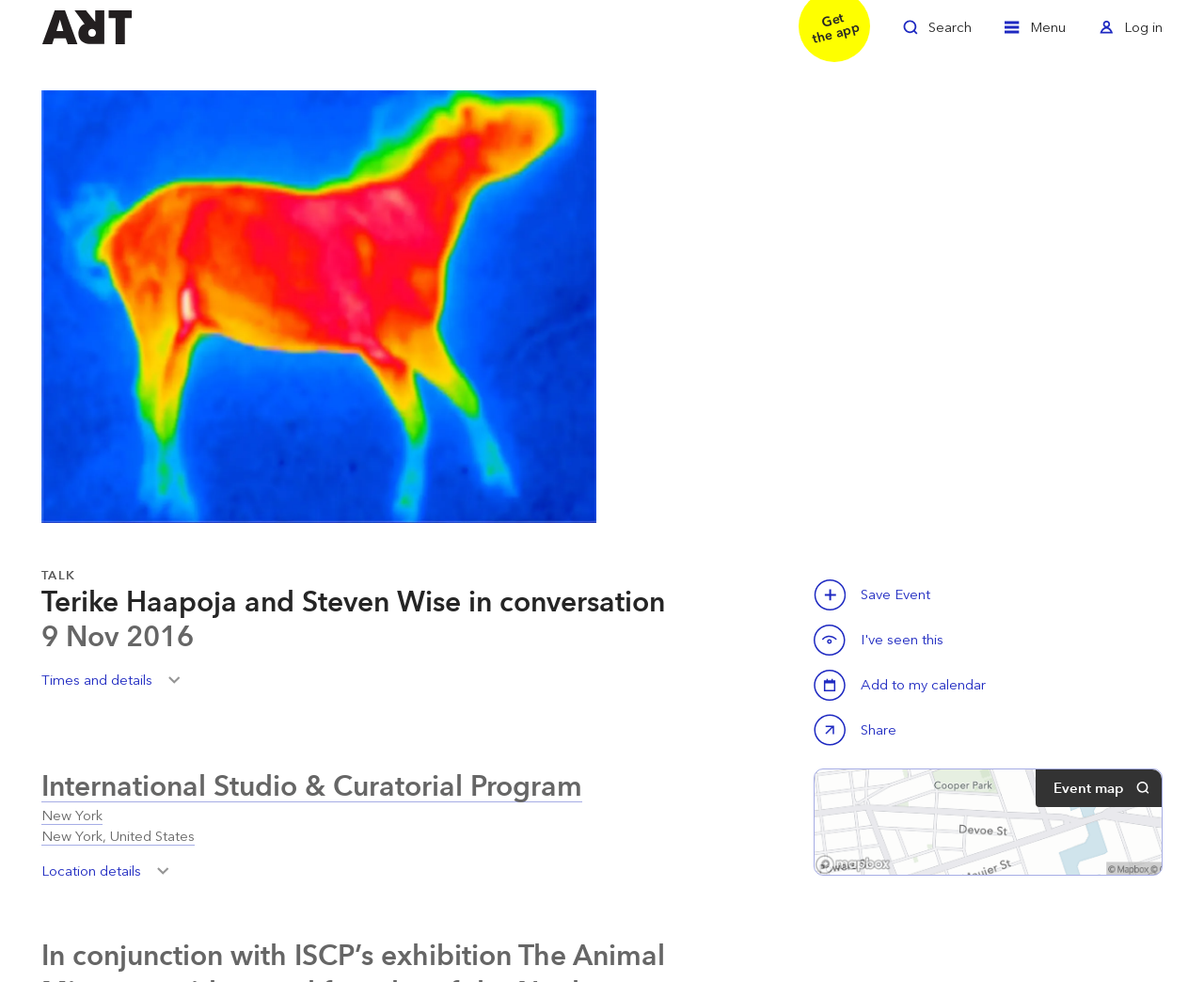Please identify the bounding box coordinates of the area that needs to be clicked to follow this instruction: "View location details".

[0.034, 0.876, 0.148, 0.911]